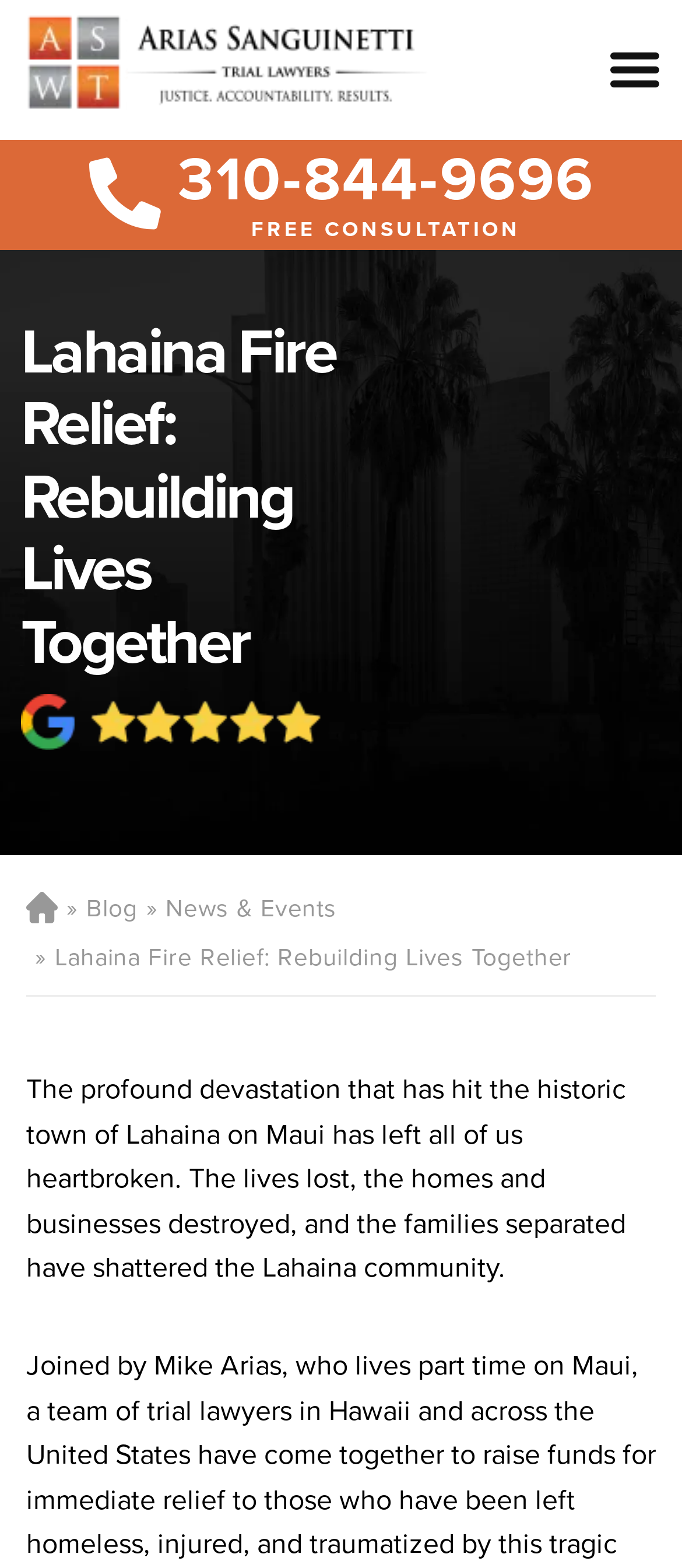What is the name of the law firm?
Refer to the screenshot and respond with a concise word or phrase.

Arias Sanguinetti Wang & Team, LLP